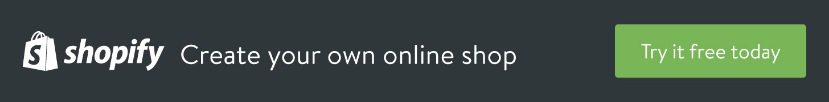Utilize the details in the image to give a detailed response to the question: What is the message on the left of the button?

The caption states that the design features a bold, clear message reading 'Create your own online shop' to the left of the button.